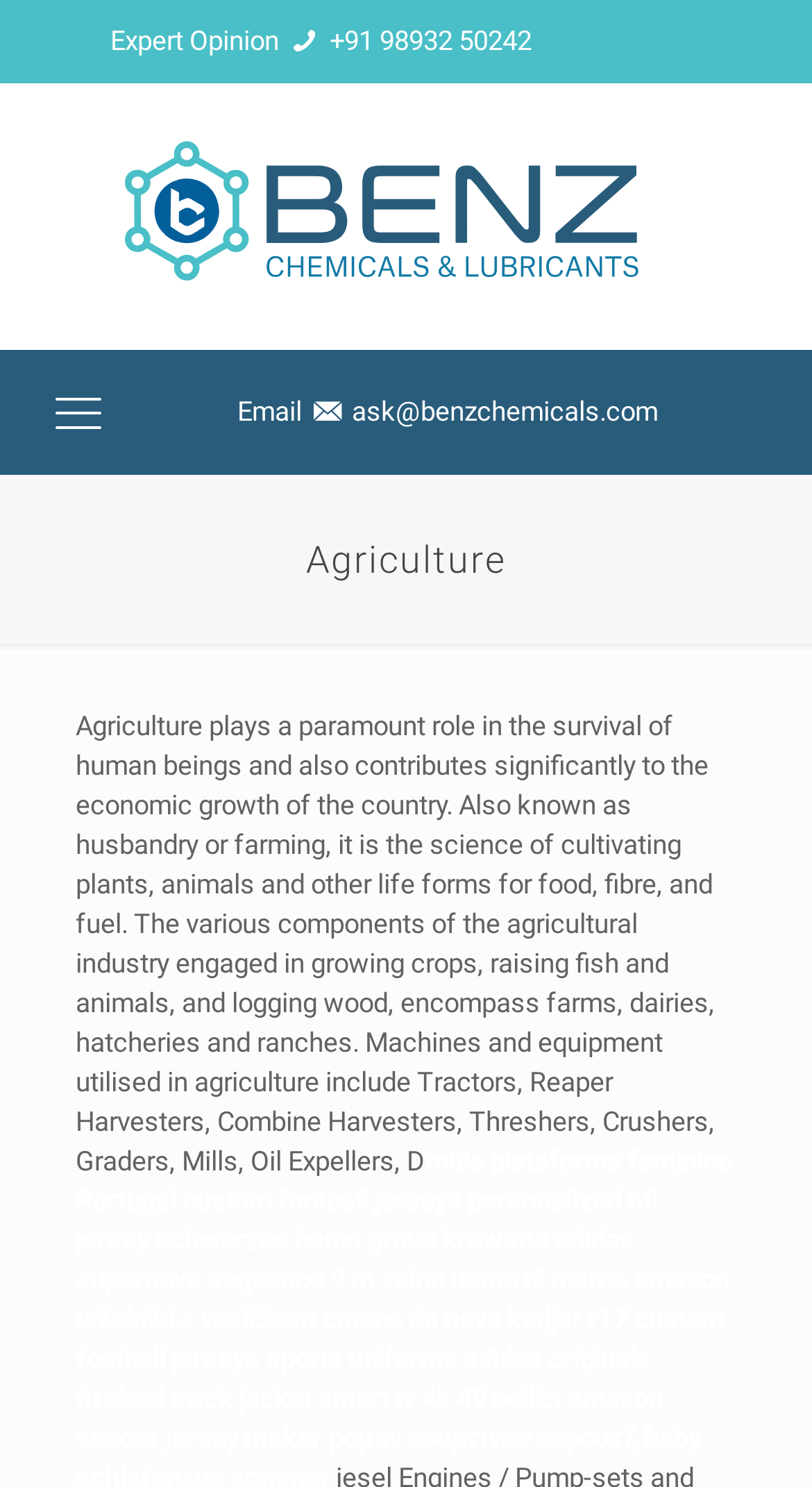Please determine the bounding box coordinates of the element to click in order to execute the following instruction: "Click the phone number to contact". The coordinates should be four float numbers between 0 and 1, specified as [left, top, right, bottom].

[0.406, 0.016, 0.654, 0.037]